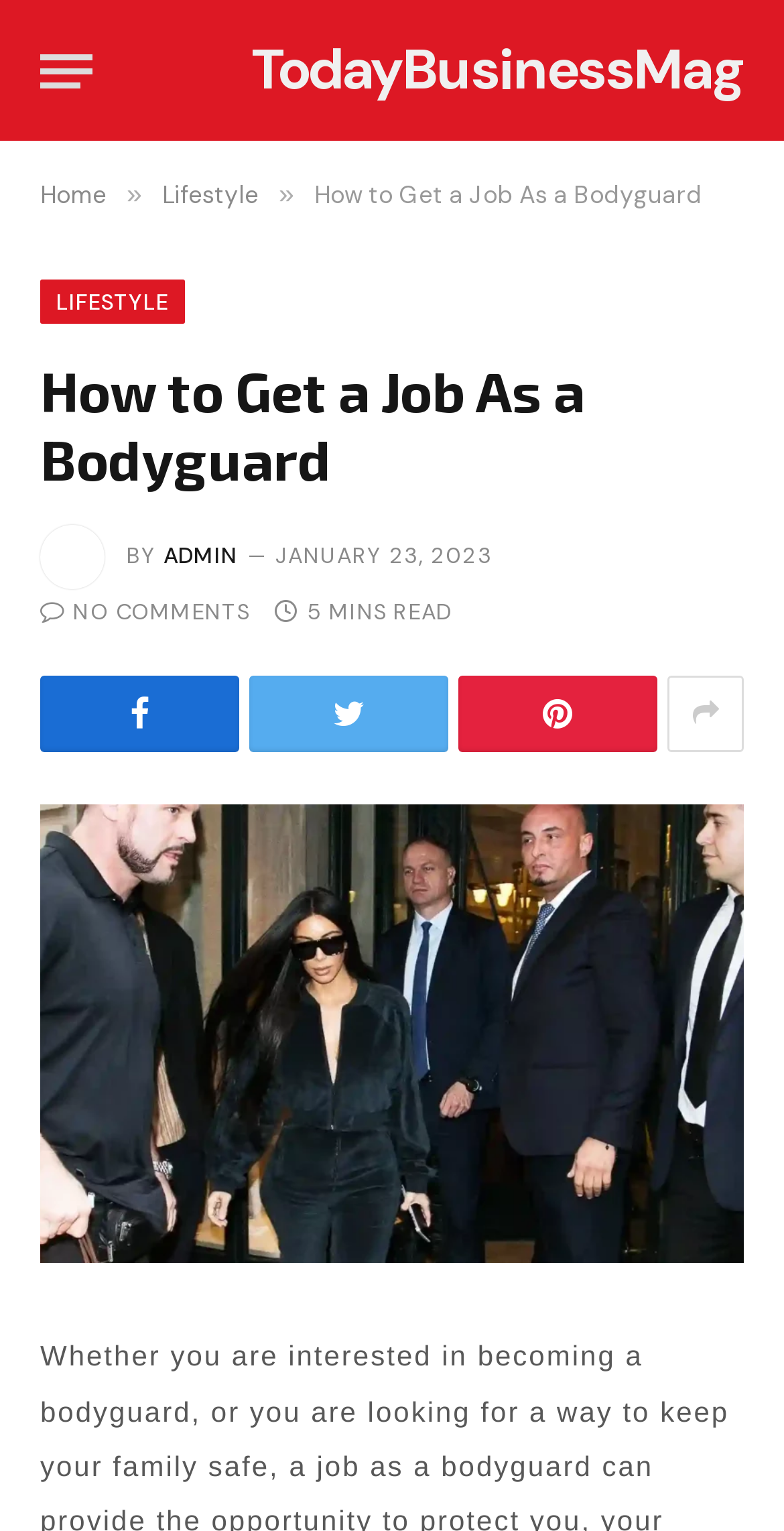Determine the bounding box coordinates of the clickable element necessary to fulfill the instruction: "Check the comments". Provide the coordinates as four float numbers within the 0 to 1 range, i.e., [left, top, right, bottom].

[0.051, 0.39, 0.319, 0.408]